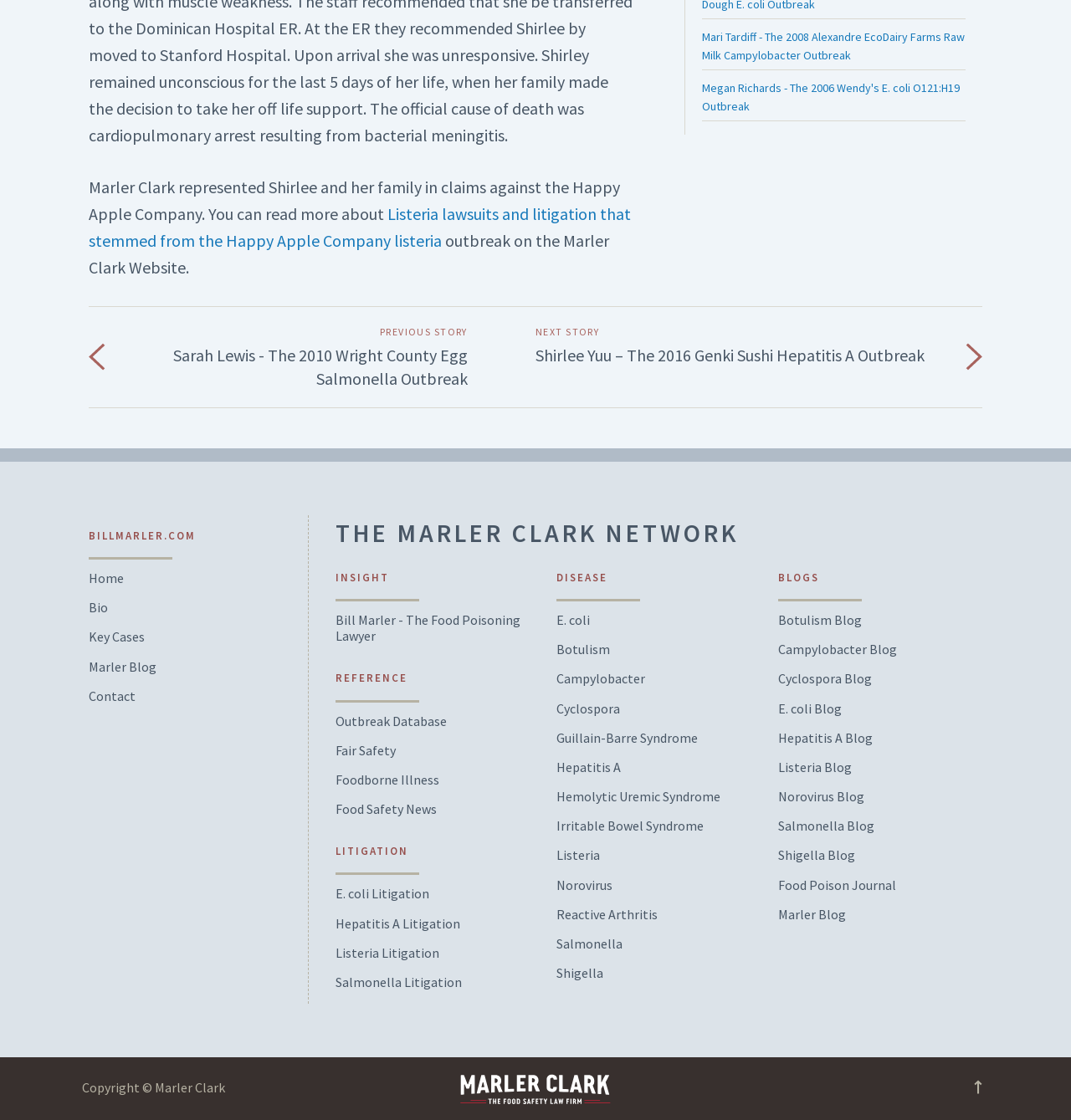Highlight the bounding box coordinates of the element you need to click to perform the following instruction: "Read the Food Poison Journal."

[0.726, 0.783, 0.836, 0.797]